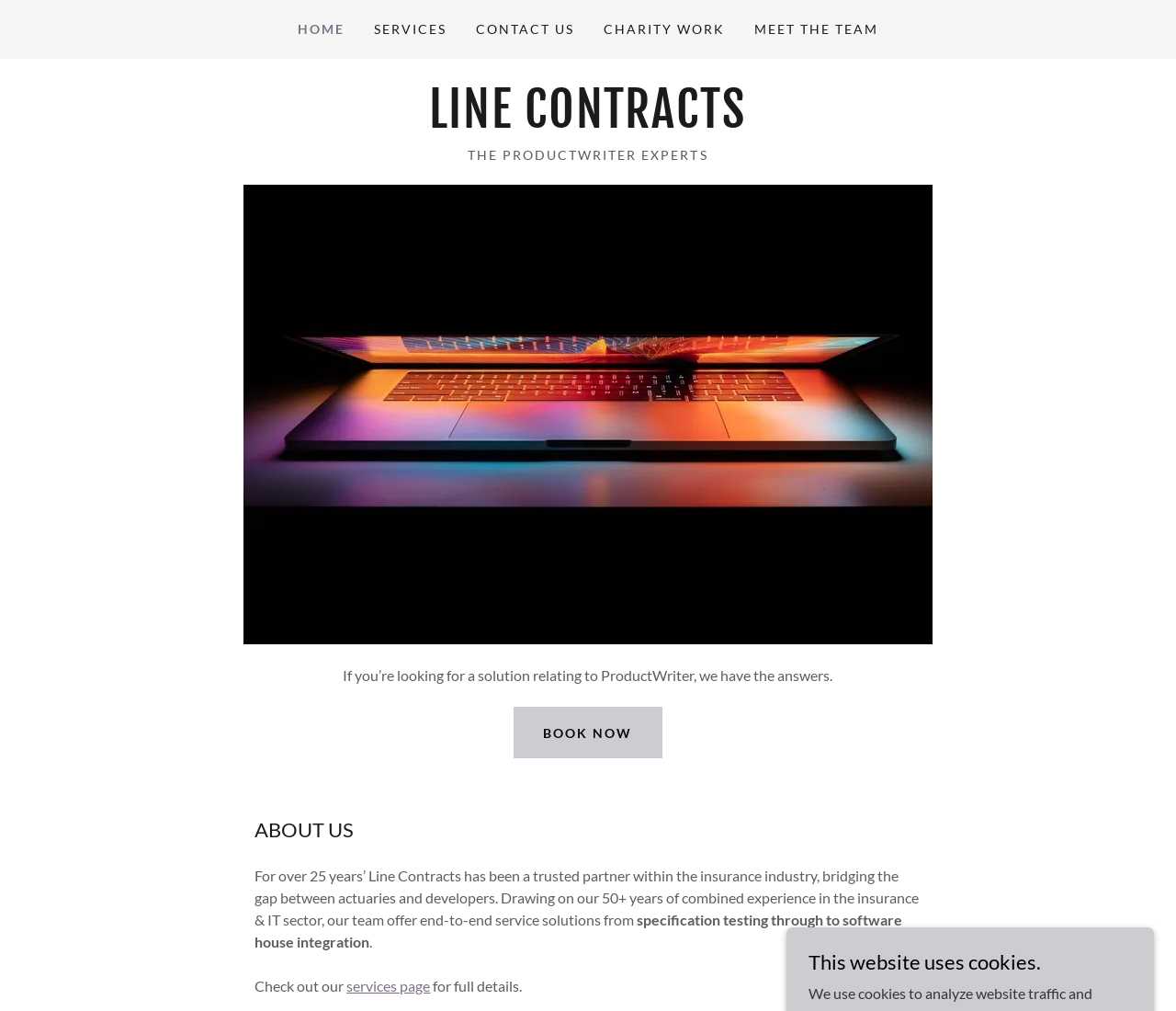Answer the question in one word or a short phrase:
What is the purpose of the company?

Bridging the gap between actuaries and developers